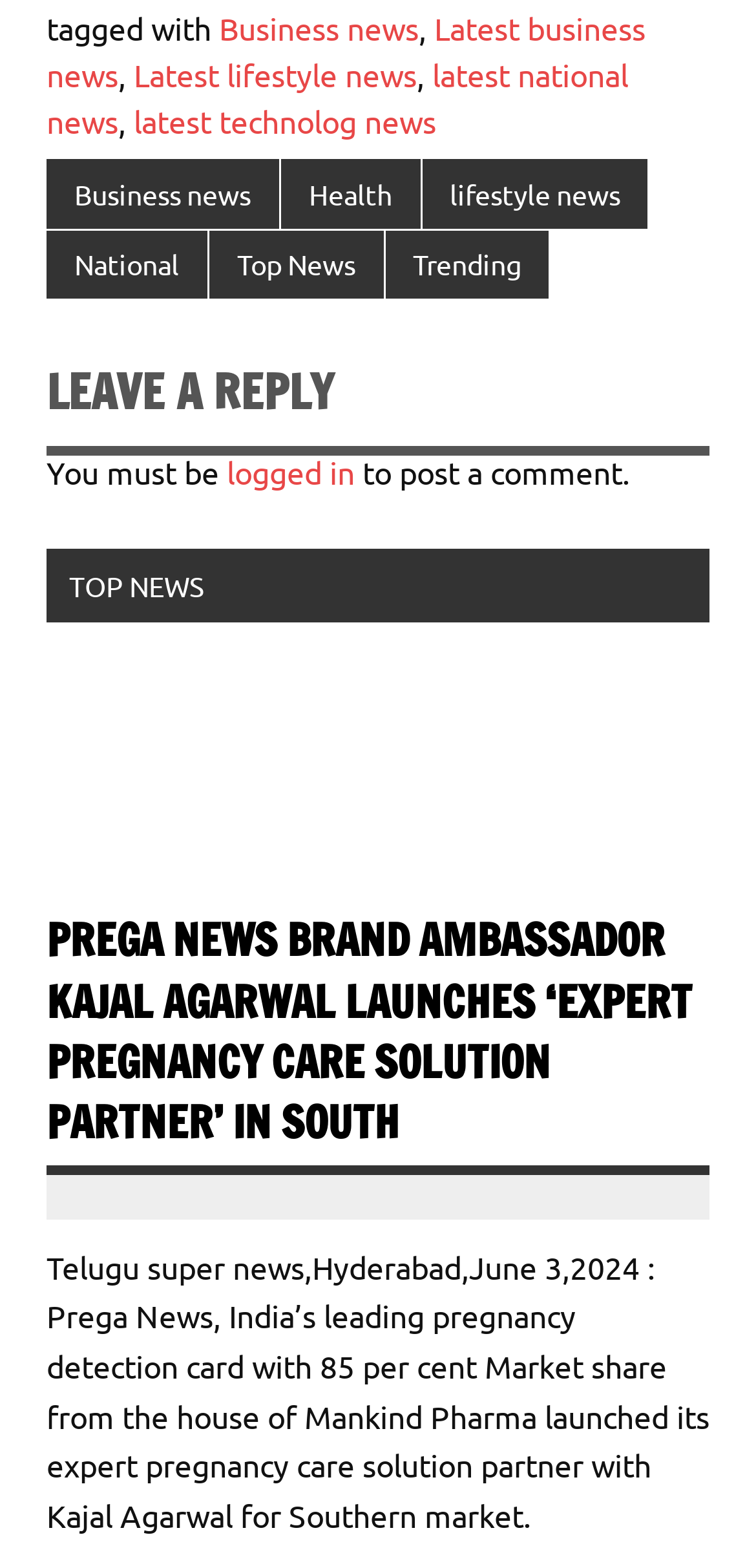Identify the bounding box coordinates of the specific part of the webpage to click to complete this instruction: "Read PREGA NEWS BRAND AMBASSADOR KAJAL AGARWAL LAUNCHES ‘EXPERT PREGNANCY CARE SOLUTION PARTNER’ IN SOUTH".

[0.062, 0.58, 0.915, 0.735]